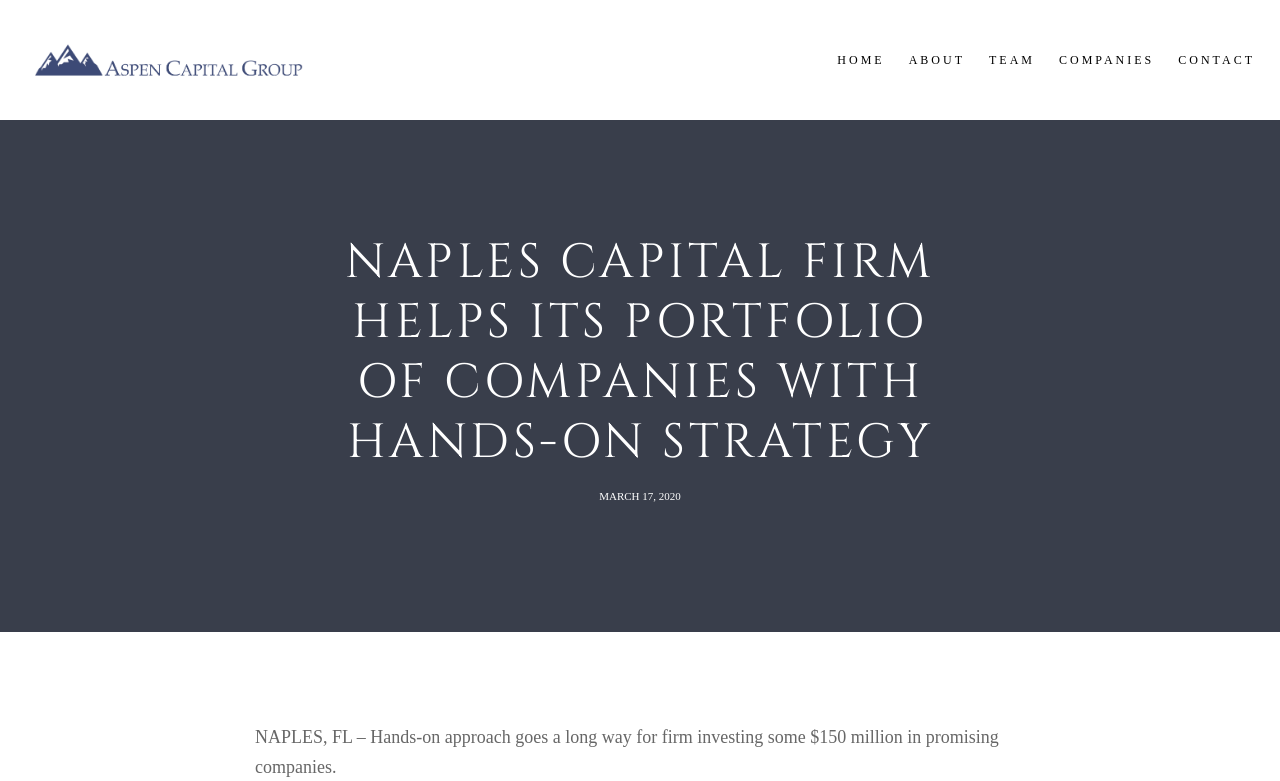Please determine the heading text of this webpage.

NAPLES CAPITAL FIRM HELPS ITS PORTFOLIO OF COMPANIES WITH HANDS-ON STRATEGY